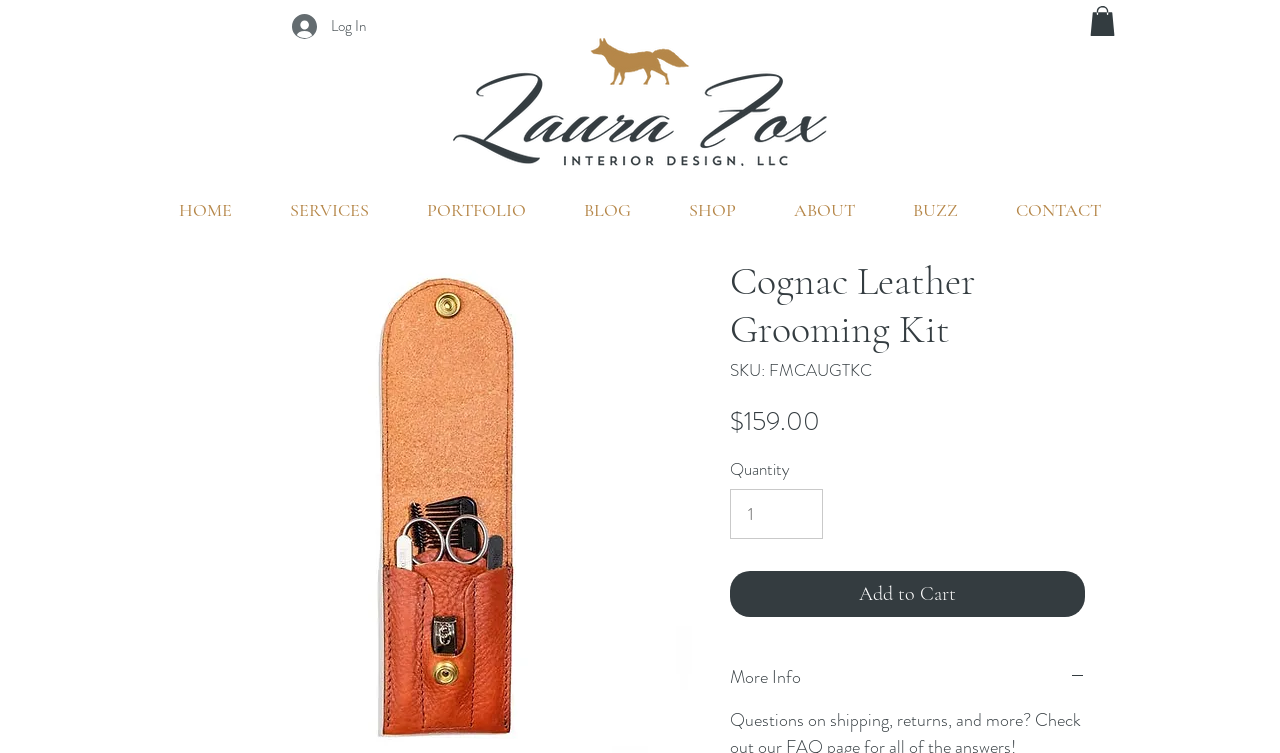Identify the bounding box of the UI component described as: "La Maestra".

None